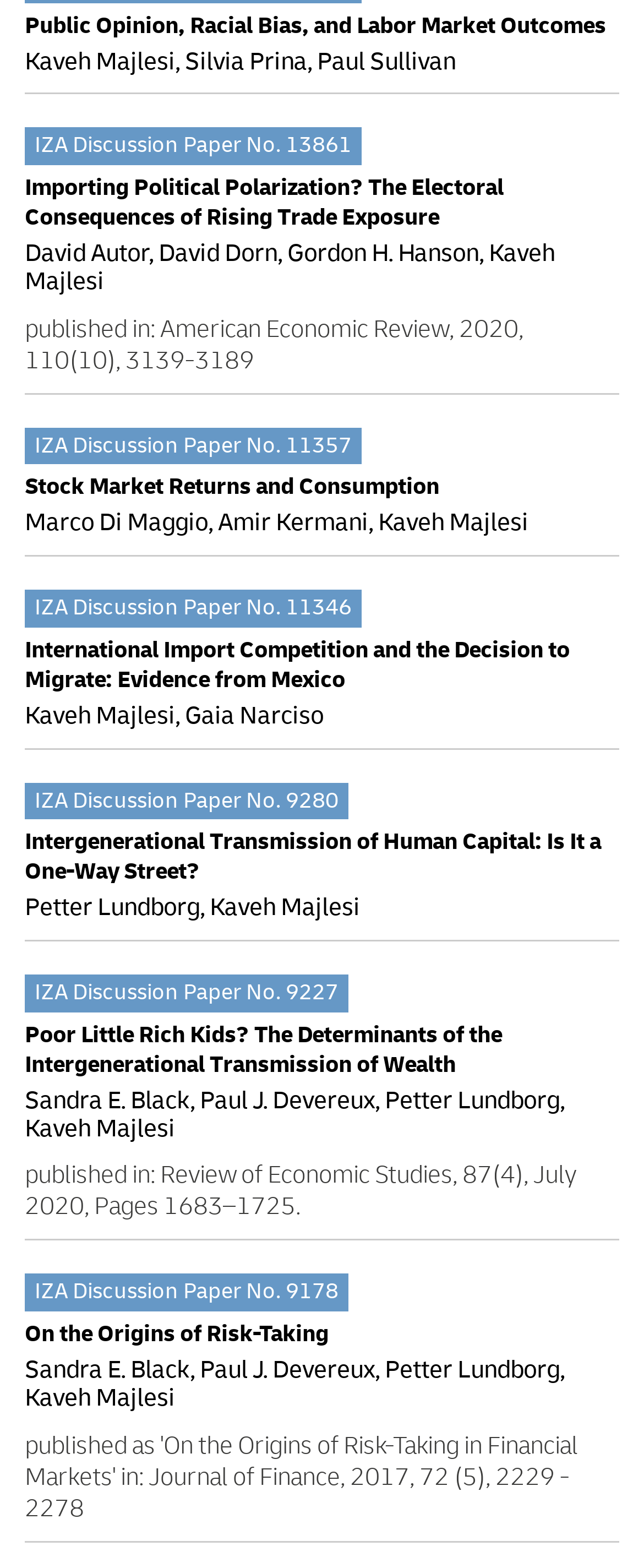Who is the author of the paper 'Stock Market Returns and Consumption'?
Using the picture, provide a one-word or short phrase answer.

Marco Di Maggio, Amir Kermani, Kaveh Majlesi